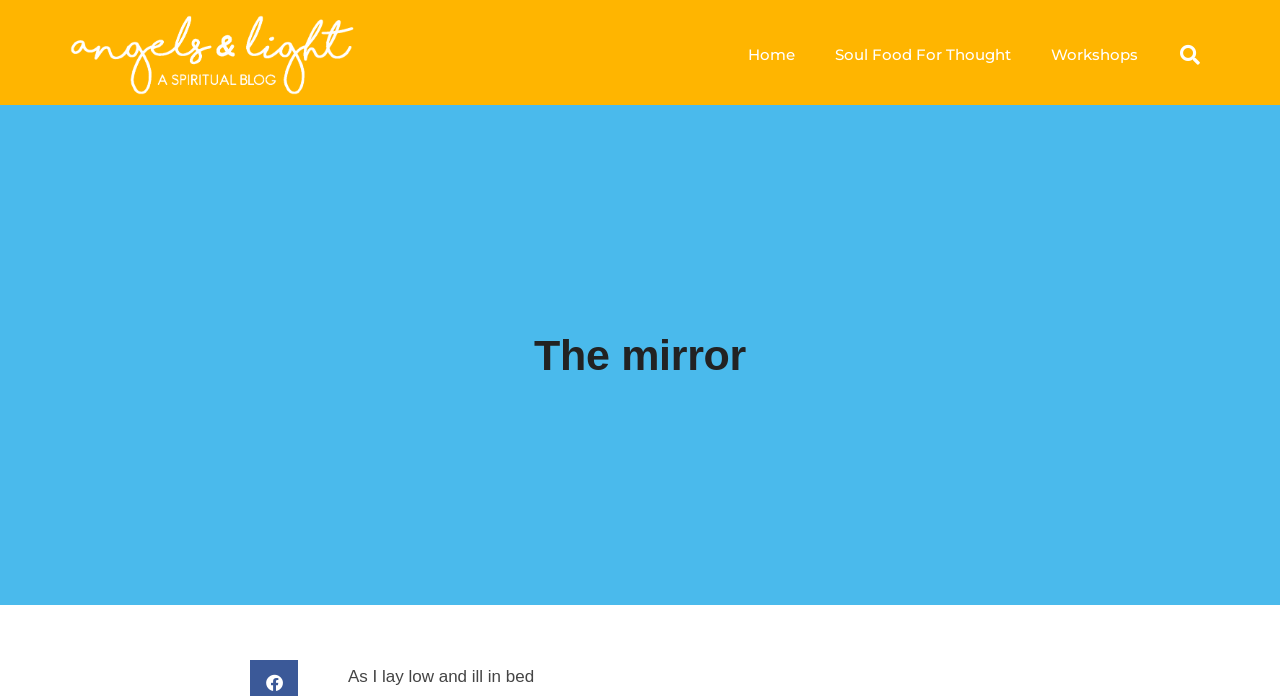What is the author's website?
Provide an in-depth answer to the question, covering all aspects.

The author's website can be found by looking at the link at the top left corner of the webpage, which says 'Jasmine Miller www.angelsandlight.co'. This suggests that the author's website is angelsandlight.co.